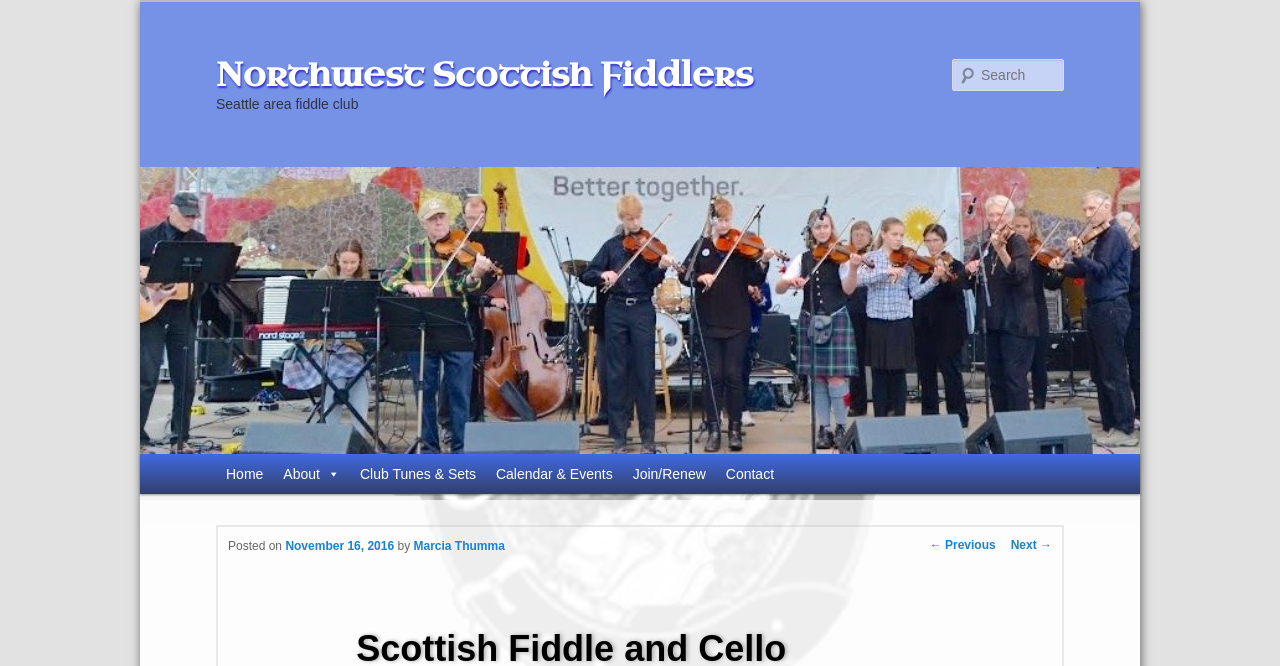Determine the coordinates of the bounding box for the clickable area needed to execute this instruction: "View previous post".

[0.726, 0.808, 0.778, 0.829]